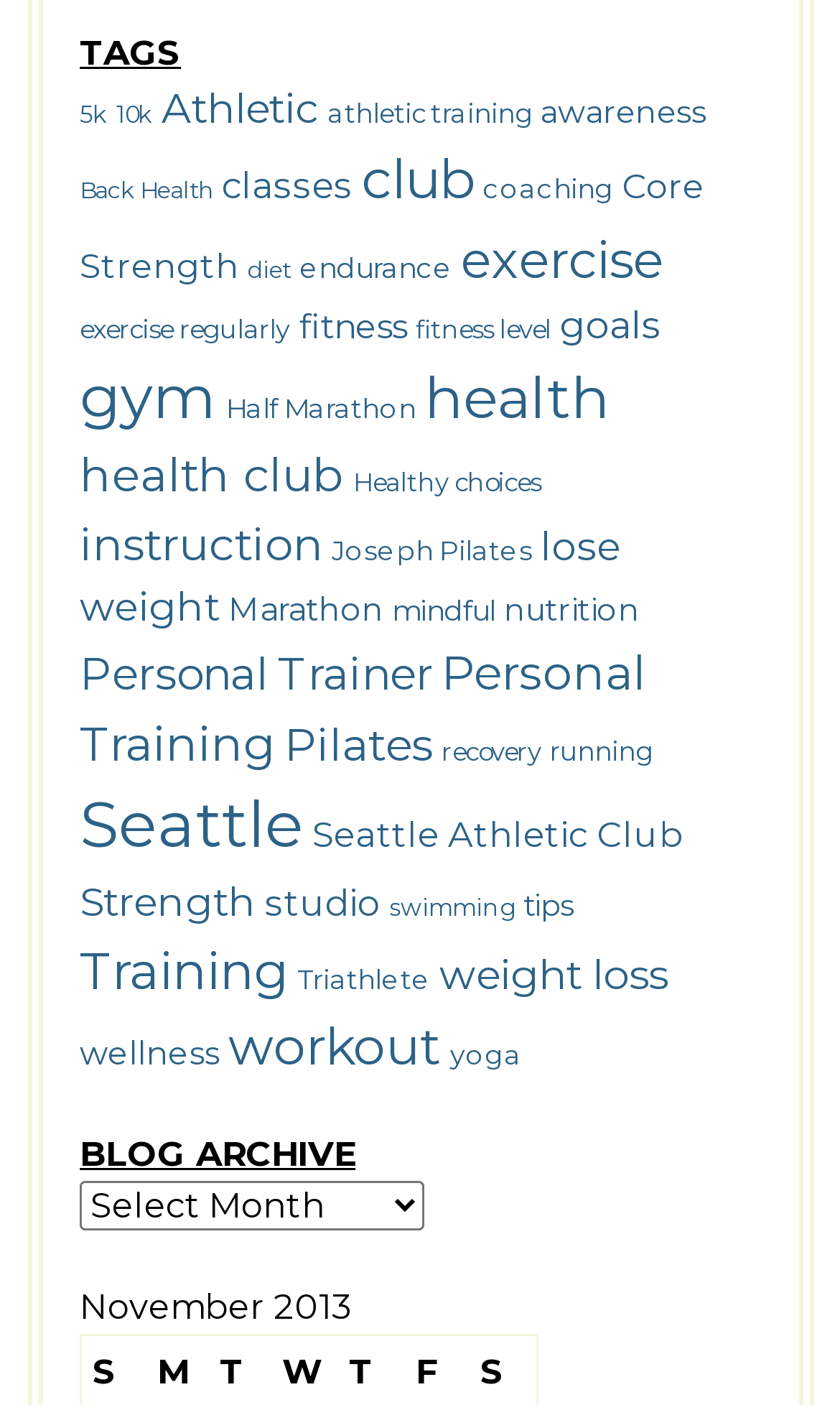Determine the bounding box coordinates of the region that needs to be clicked to achieve the task: "Click on the '5k' link".

[0.095, 0.07, 0.128, 0.092]